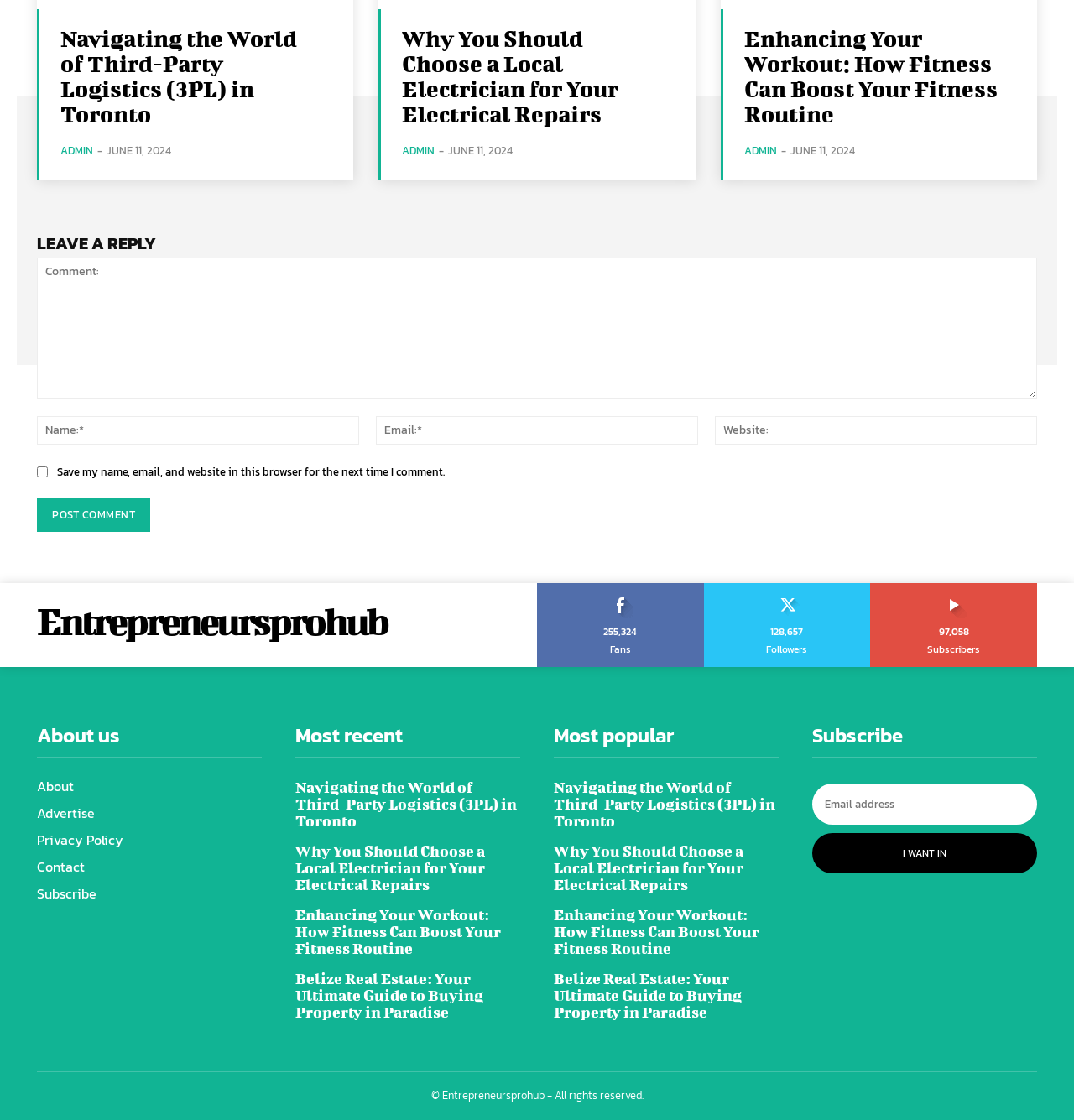What is the date of the posts?
Look at the image and respond with a single word or a short phrase.

JUNE 11, 2024